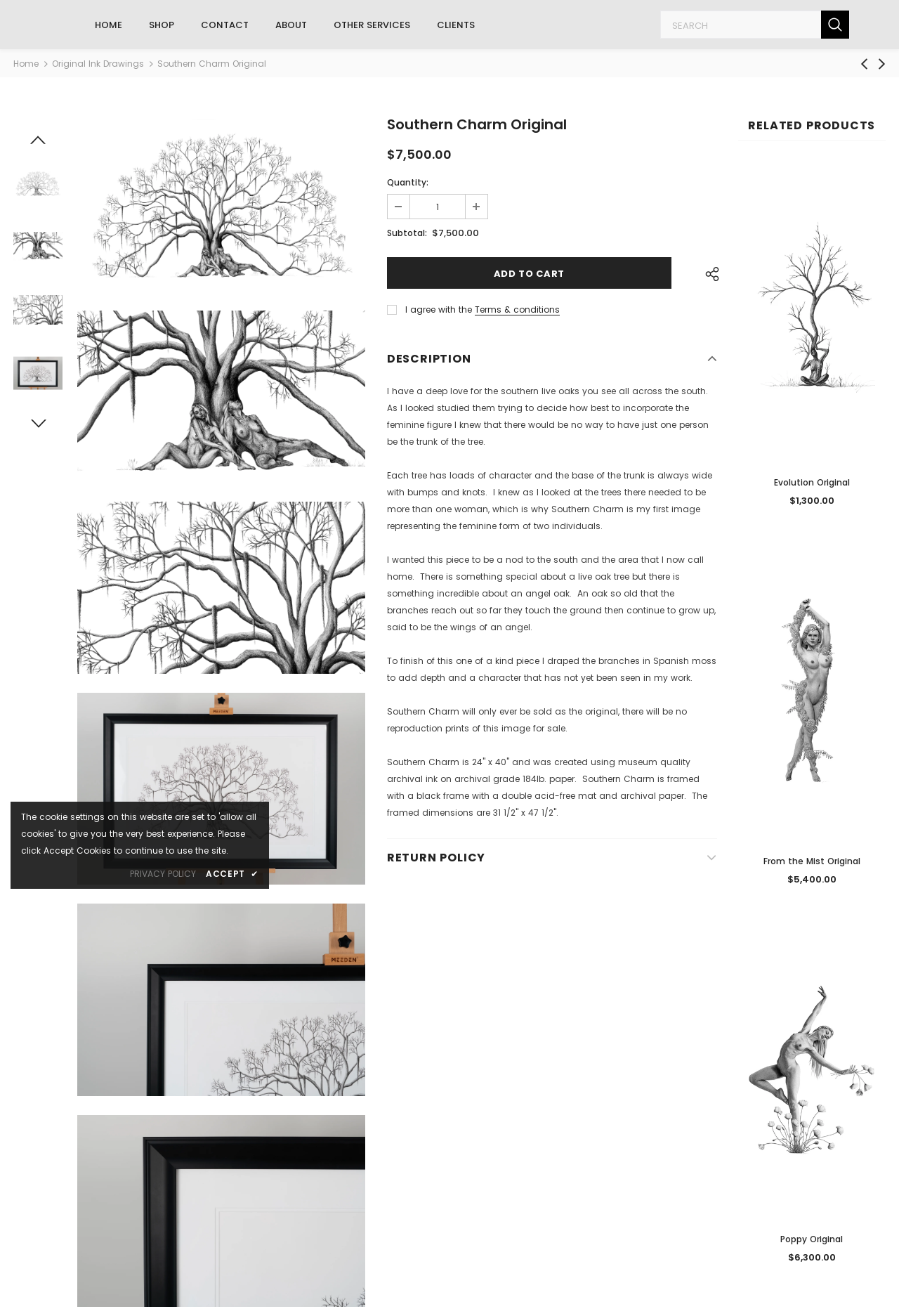Please determine the bounding box coordinates of the element to click in order to execute the following instruction: "Add the artwork to cart". The coordinates should be four float numbers between 0 and 1, specified as [left, top, right, bottom].

[0.43, 0.195, 0.747, 0.219]